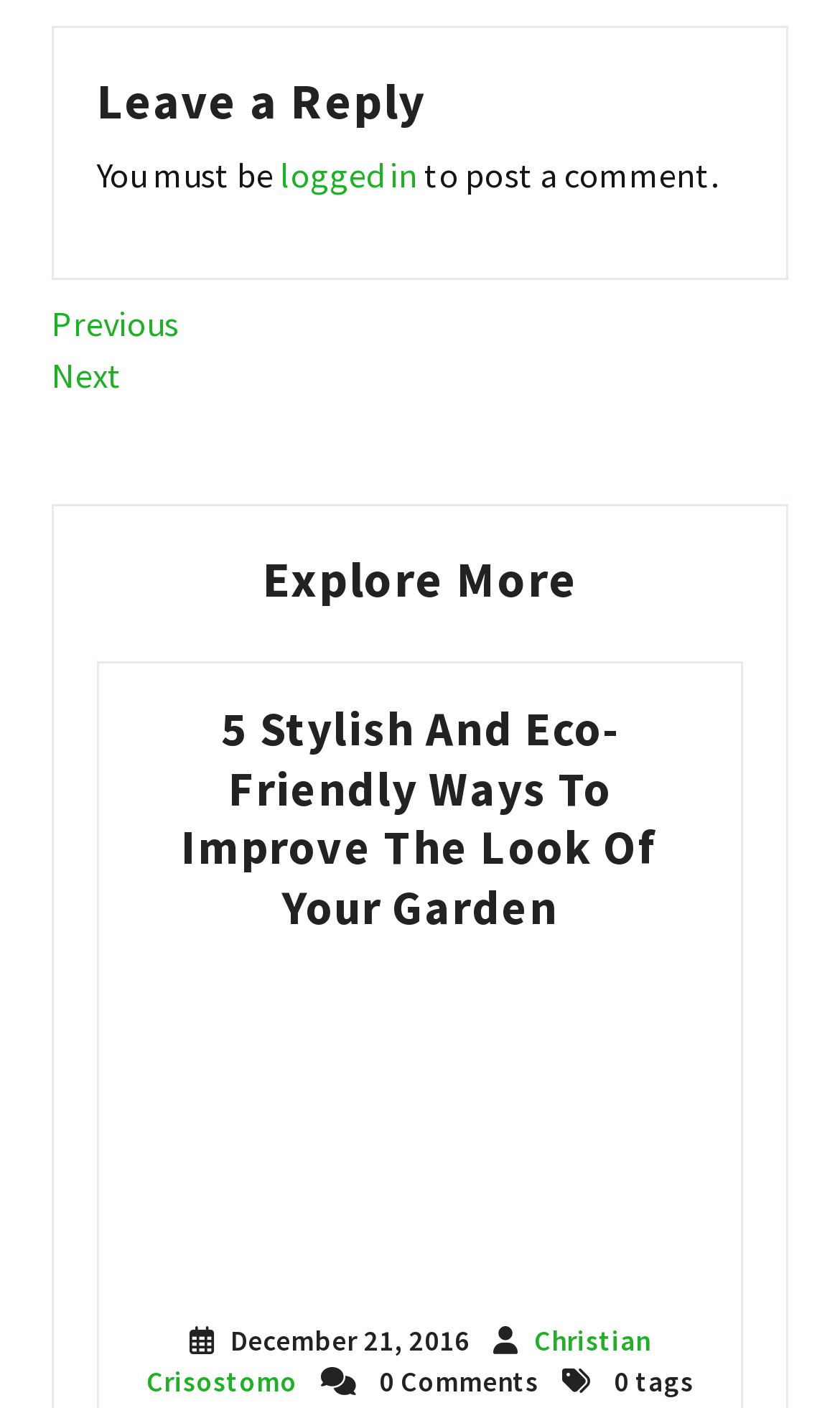Identify the bounding box coordinates of the HTML element based on this description: "Next PostNext".

[0.062, 0.251, 0.146, 0.282]